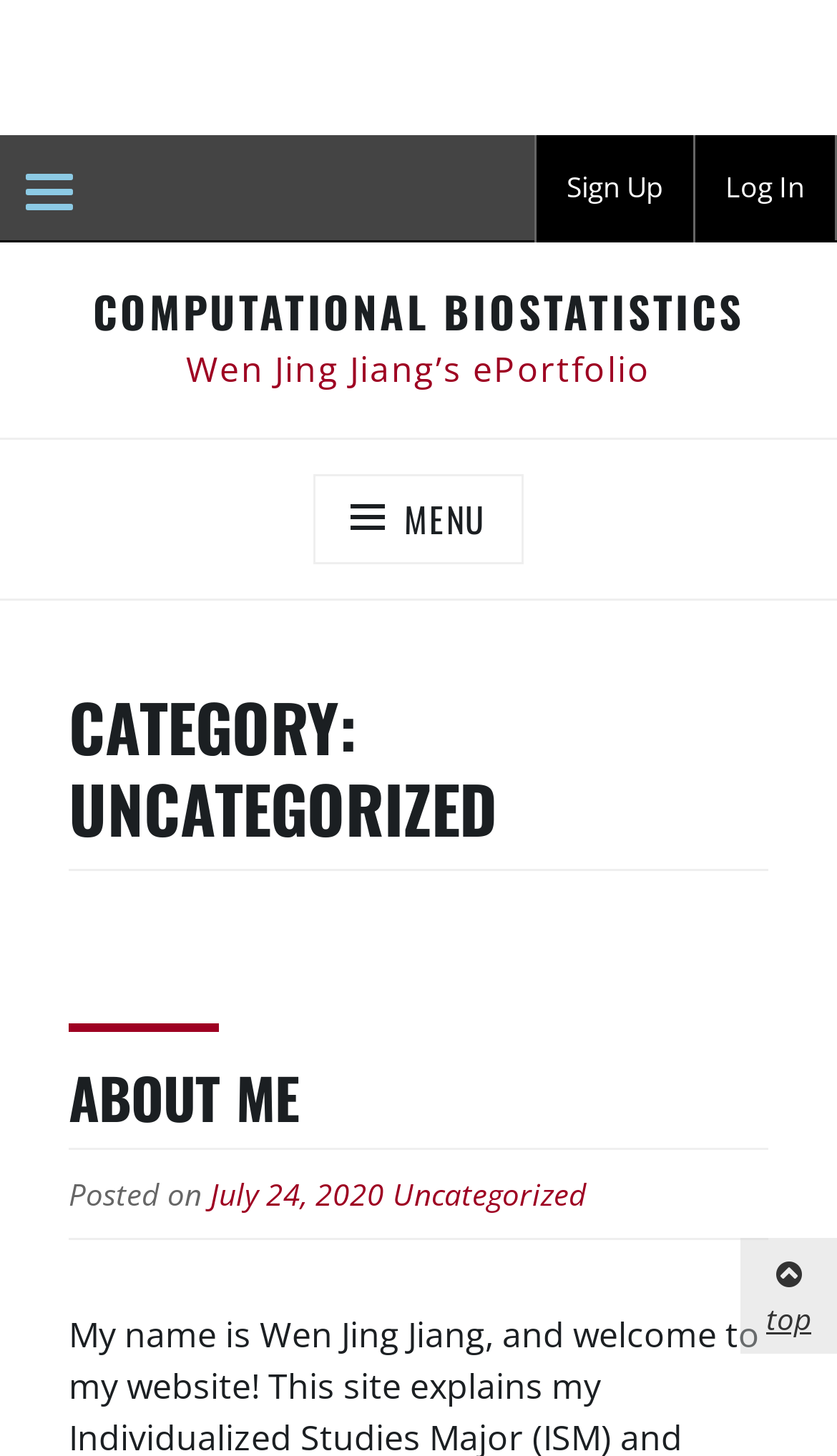What is the orientation of the menu containing 'Sign Up' and 'Log In'?
Please provide a full and detailed response to the question.

I found the menu containing 'Sign Up' and 'Log In' which has the property 'orientation: vertical', indicating that the menu is vertically oriented.